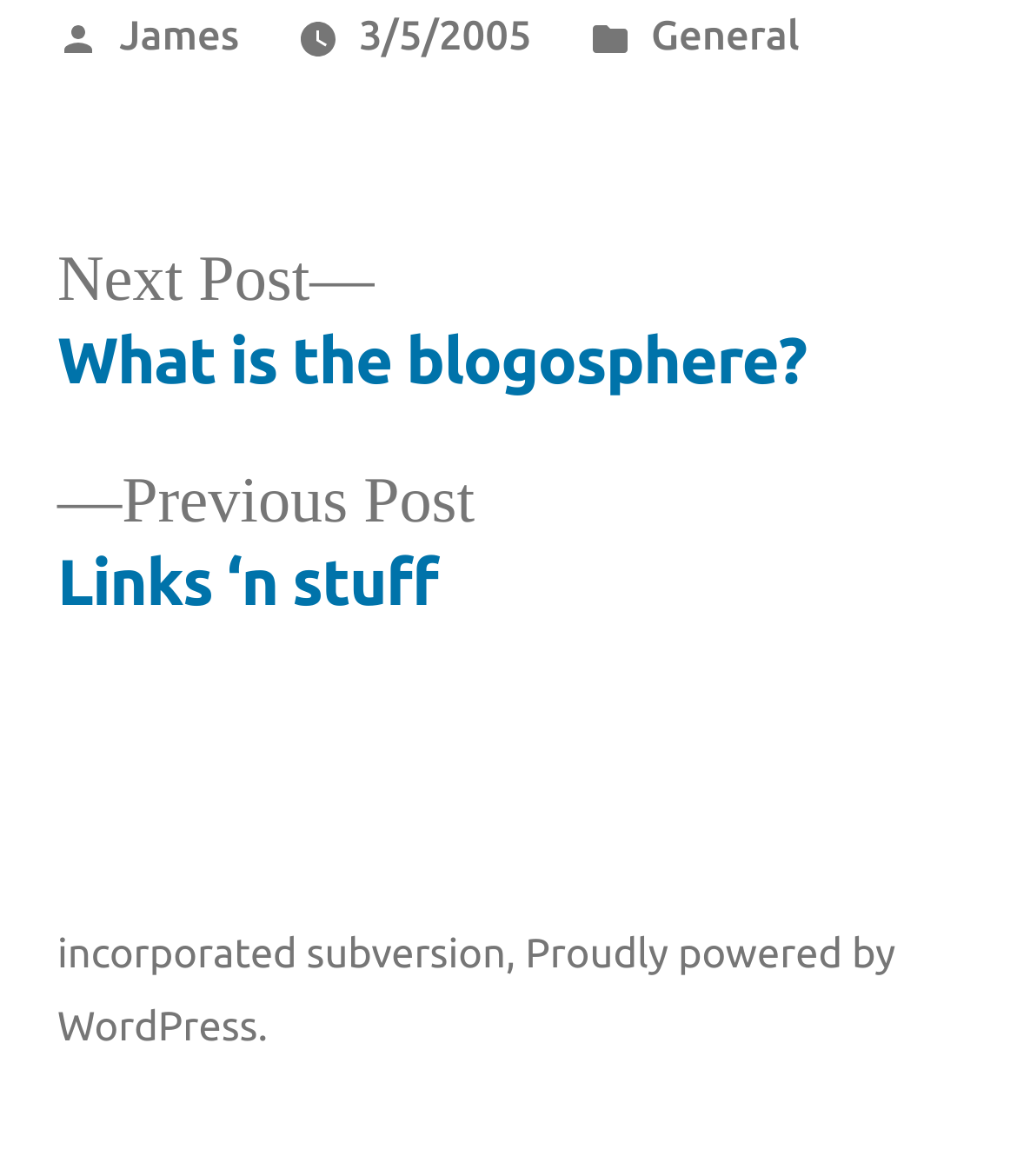Given the webpage screenshot, identify the bounding box of the UI element that matches this description: "James".

[0.117, 0.009, 0.235, 0.049]